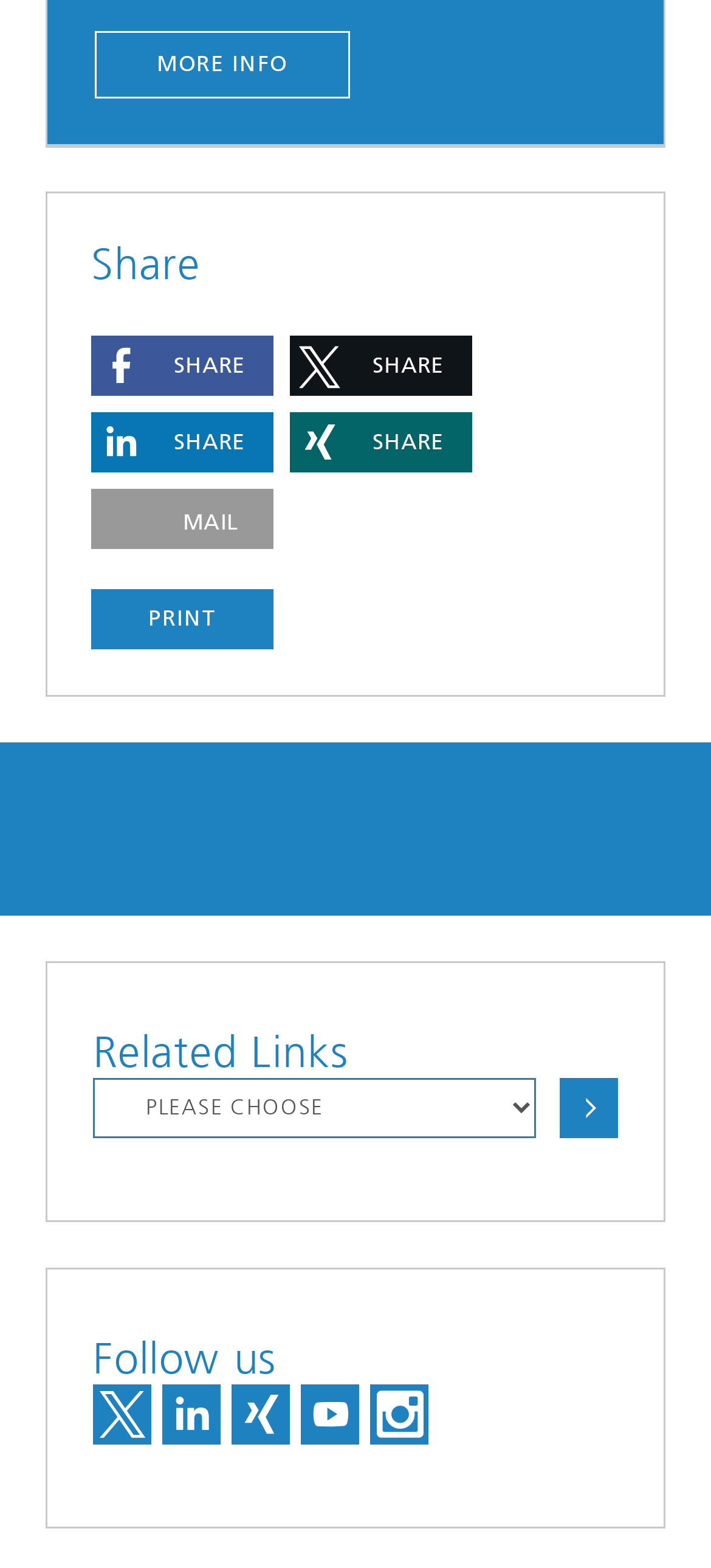What is the last button in the 'Related Links' section?
Please provide a comprehensive answer to the question based on the webpage screenshot.

The last button in the 'Related Links' section is 'CHOOSE' because it is the last element in the 'Related Links' section, and it has the text 'CHOOSE' on it.